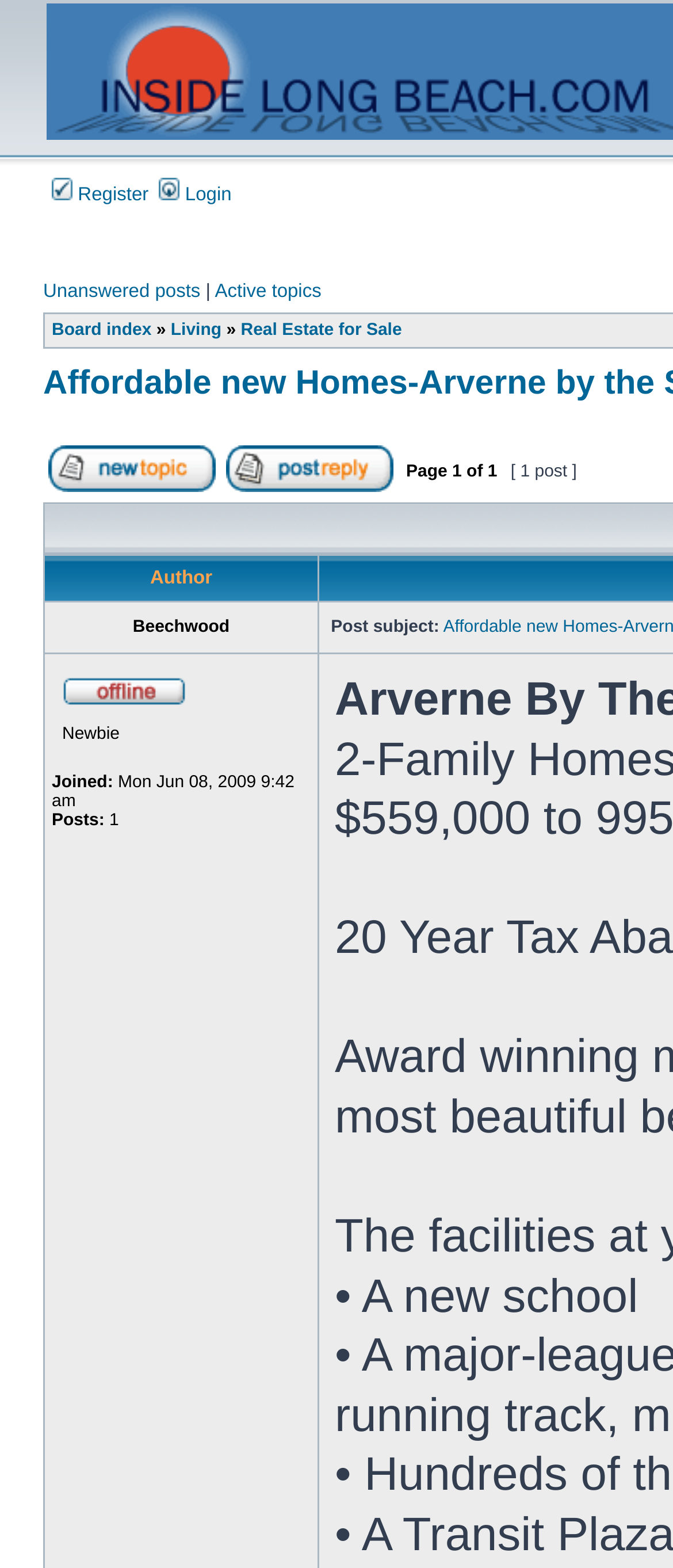Generate a thorough caption detailing the webpage content.

The webpage appears to be a forum discussion page, specifically focused on real estate for sale in Arverne by the Sea, Long Beach. At the top, there are two links, "Register" and "Login", accompanied by small images. 

Below these links, there is a table with three columns. The first column contains links to "Unanswered posts", "Active topics", and "Board index", as well as a link to a specific topic, "Real Estate for Sale". The second column has a cell with the text "Post new topic" and "Reply to topic", which are also links. The third column displays the page number, "Page 1 of 1", and the number of posts, "[ 1 post ]".

The main content of the page is a table with columns for "Author", and a single row with information about a user named "Beechwood". The user's status is displayed as "Offline" and their role is "Newbie". Additional information about the user includes the date they joined, "Mon Jun 08, 2009 9:42 am", and the number of posts they have made, "1".

At the bottom of the page, there is a single post with the title "• A new school".